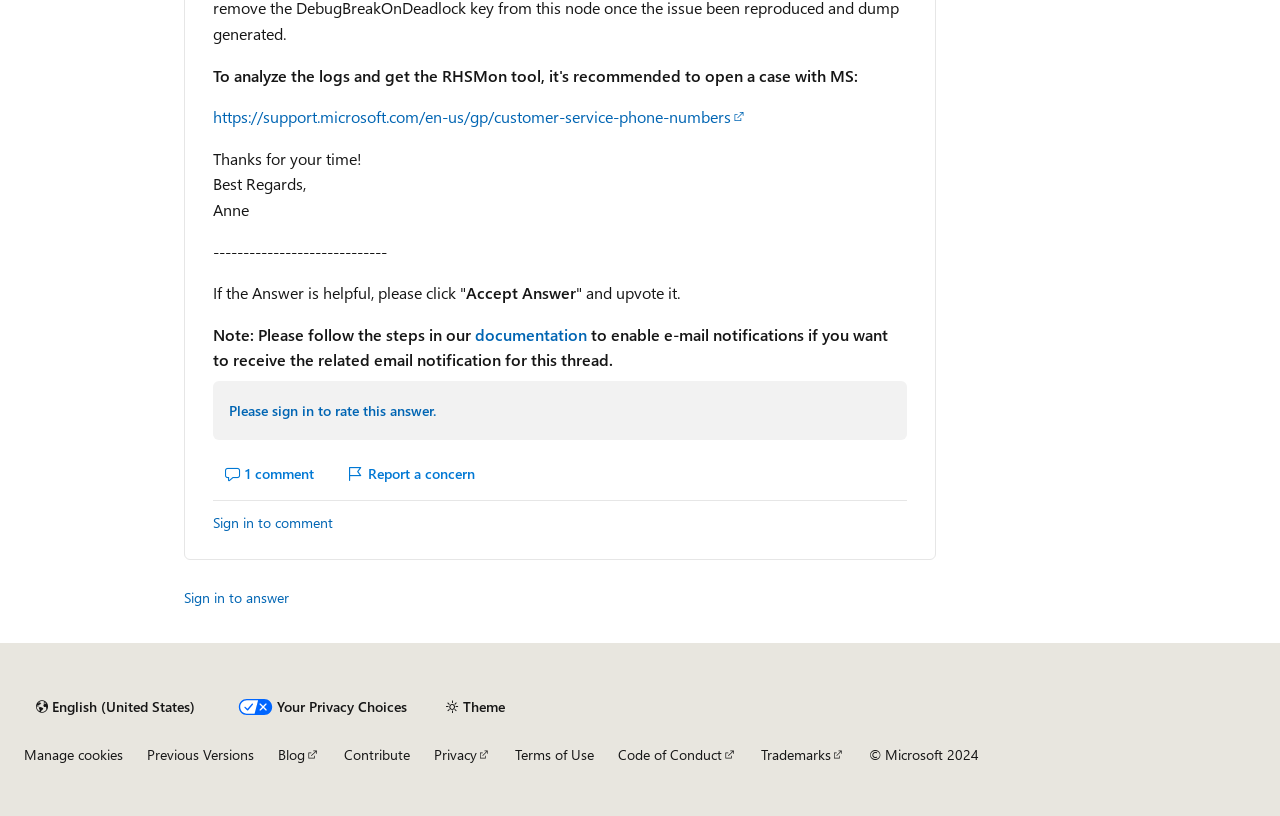What is the purpose of the 'Accept Answer' button?
Look at the image and answer the question with a single word or phrase.

To accept the answer